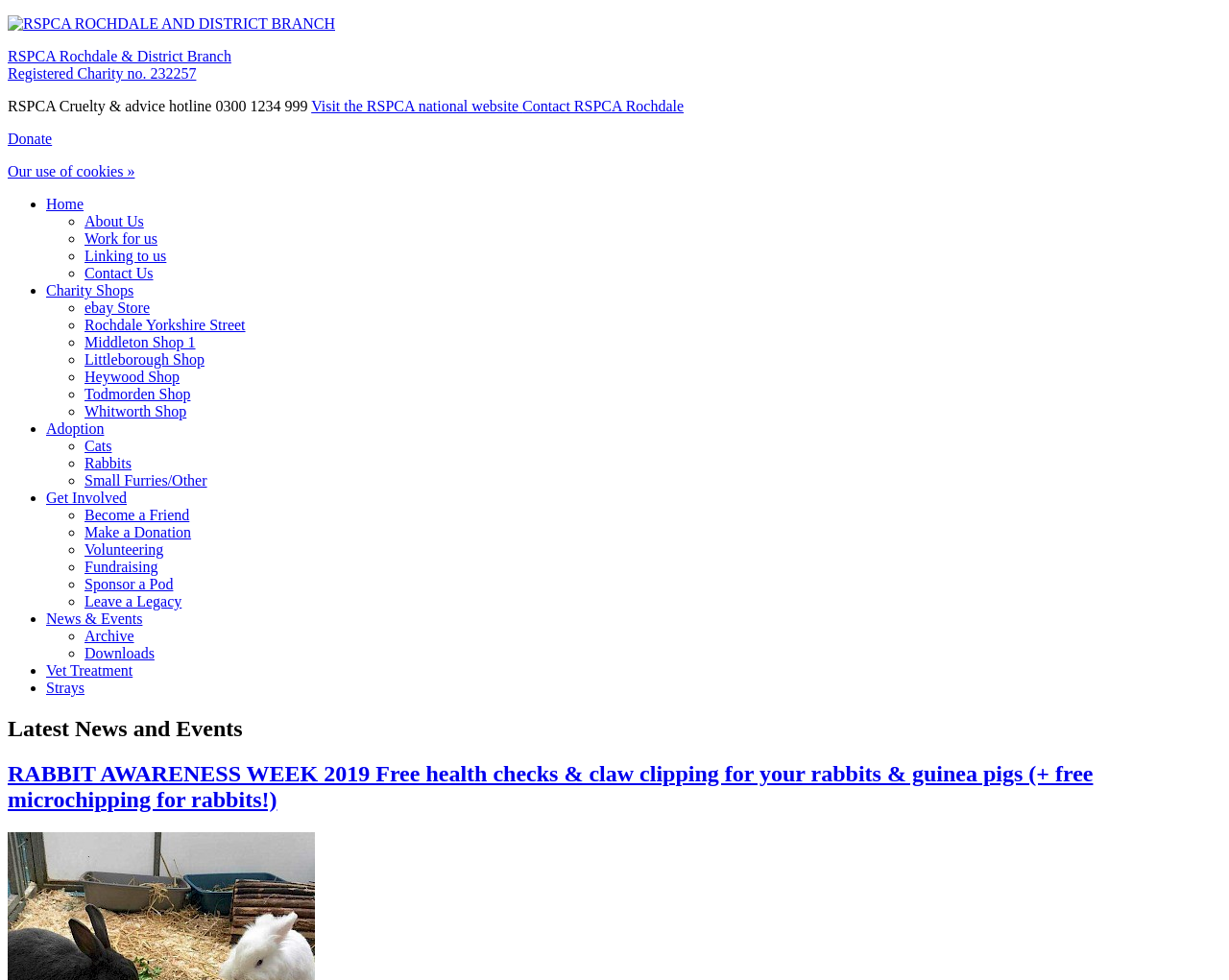Please determine the bounding box coordinates of the element's region to click in order to carry out the following instruction: "Visit the RSPCA national website". The coordinates should be four float numbers between 0 and 1, i.e., [left, top, right, bottom].

[0.253, 0.1, 0.425, 0.117]